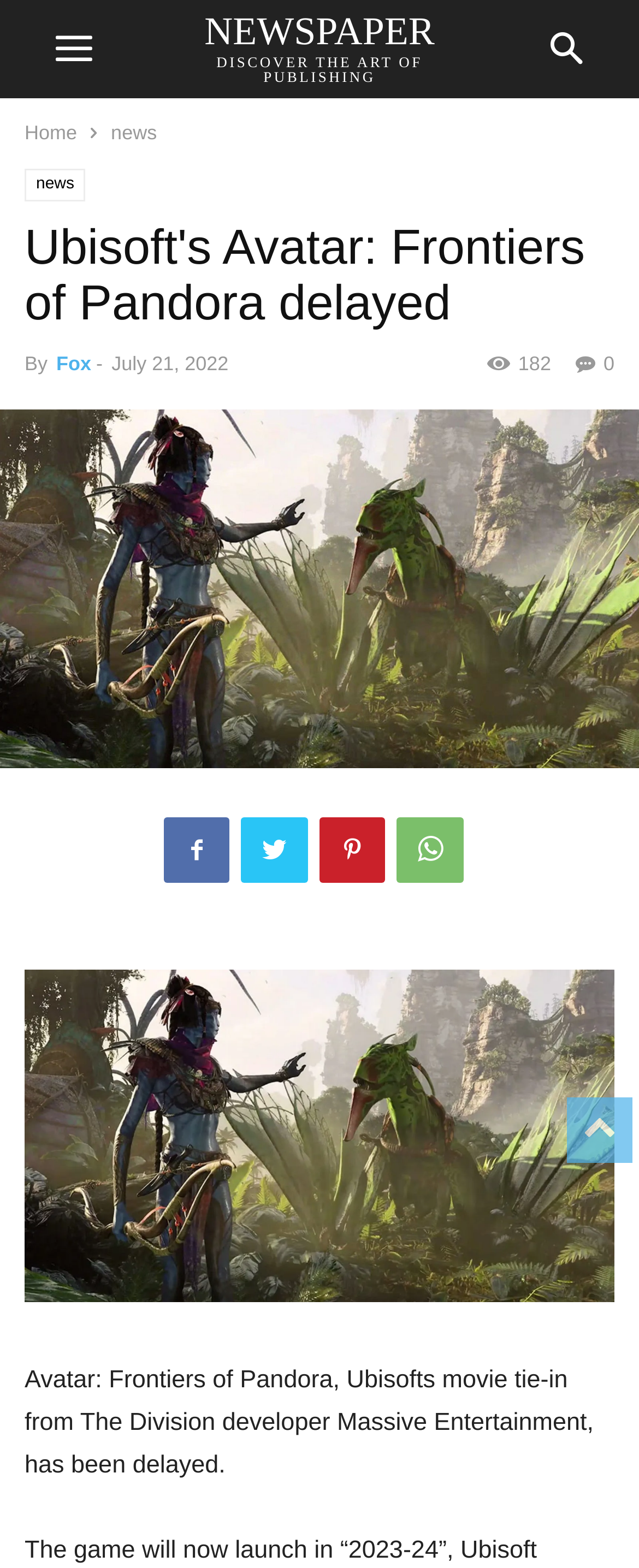Please provide the bounding box coordinates for the element that needs to be clicked to perform the instruction: "Search for something". The coordinates must consist of four float numbers between 0 and 1, formatted as [left, top, right, bottom].

[0.81, 0.027, 0.969, 0.044]